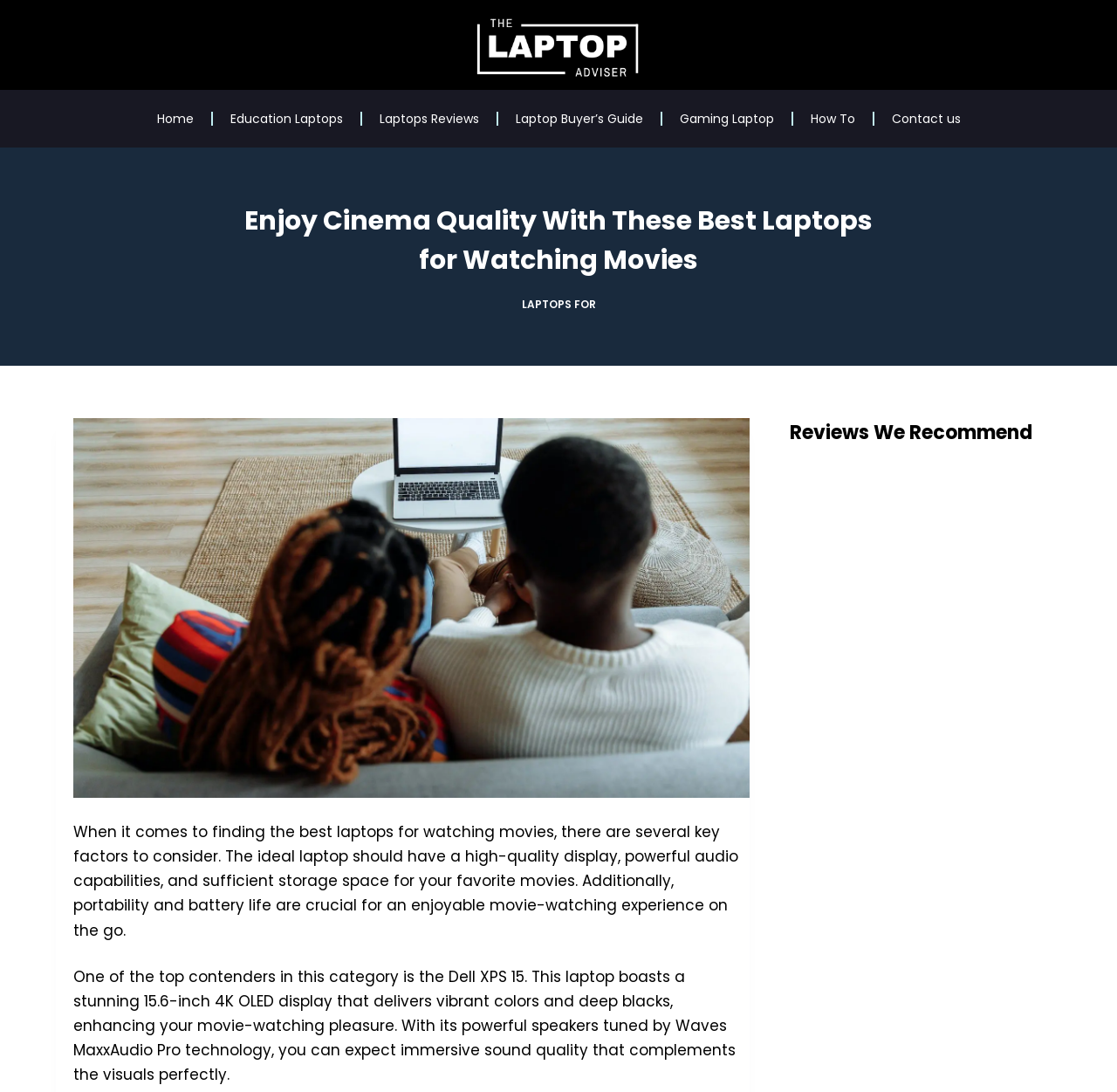Find the bounding box of the UI element described as: "Gaming Laptop". The bounding box coordinates should be given as four float values between 0 and 1, i.e., [left, top, right, bottom].

[0.593, 0.09, 0.708, 0.127]